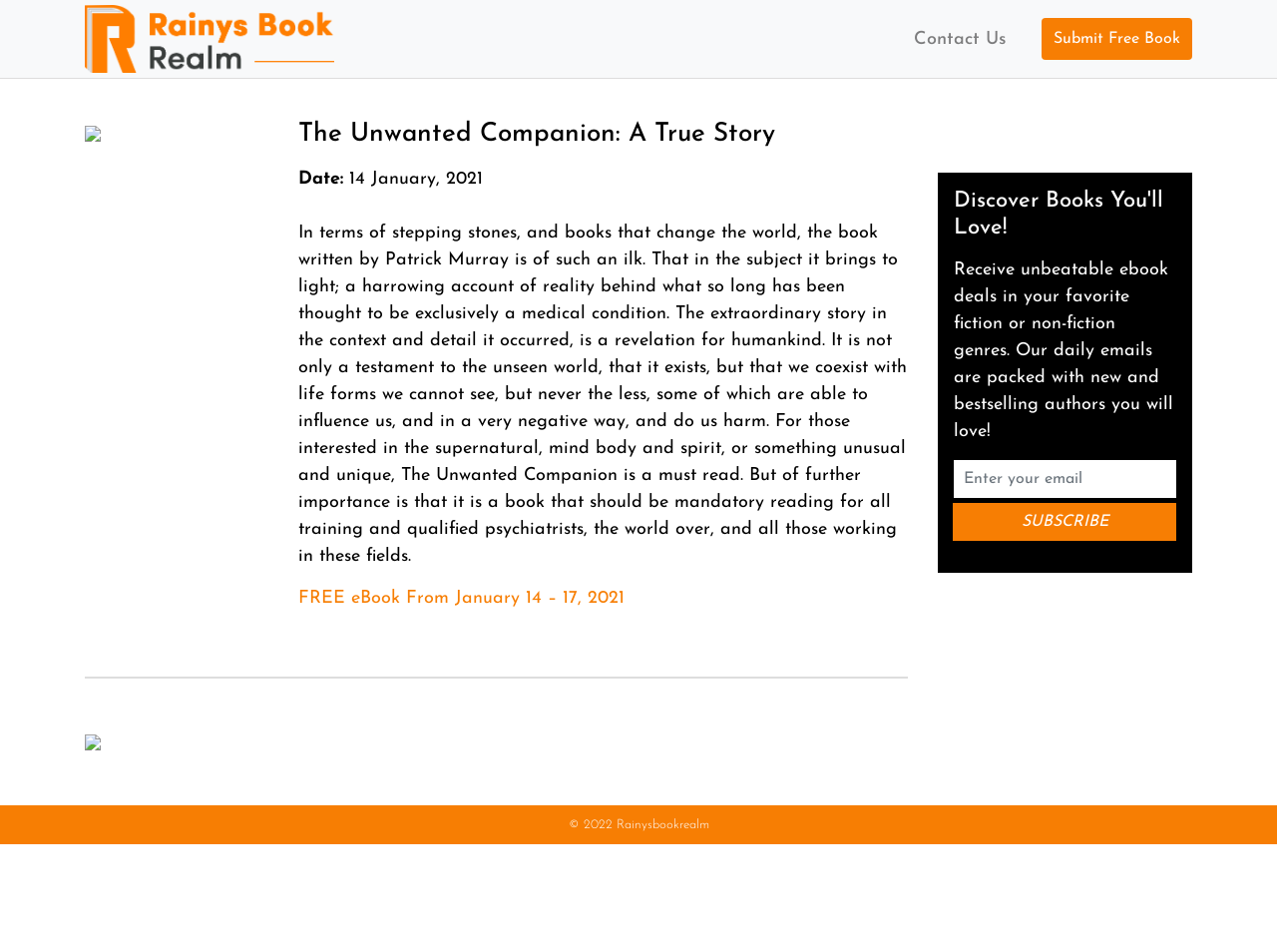Using the information in the image, could you please answer the following question in detail:
What is the name of the book being promoted?

The name of the book being promoted can be found in the heading element with the text 'The Unwanted Companion: A True Story'. This heading is located in the main section of the webpage, indicating that it is a prominent feature of the page.